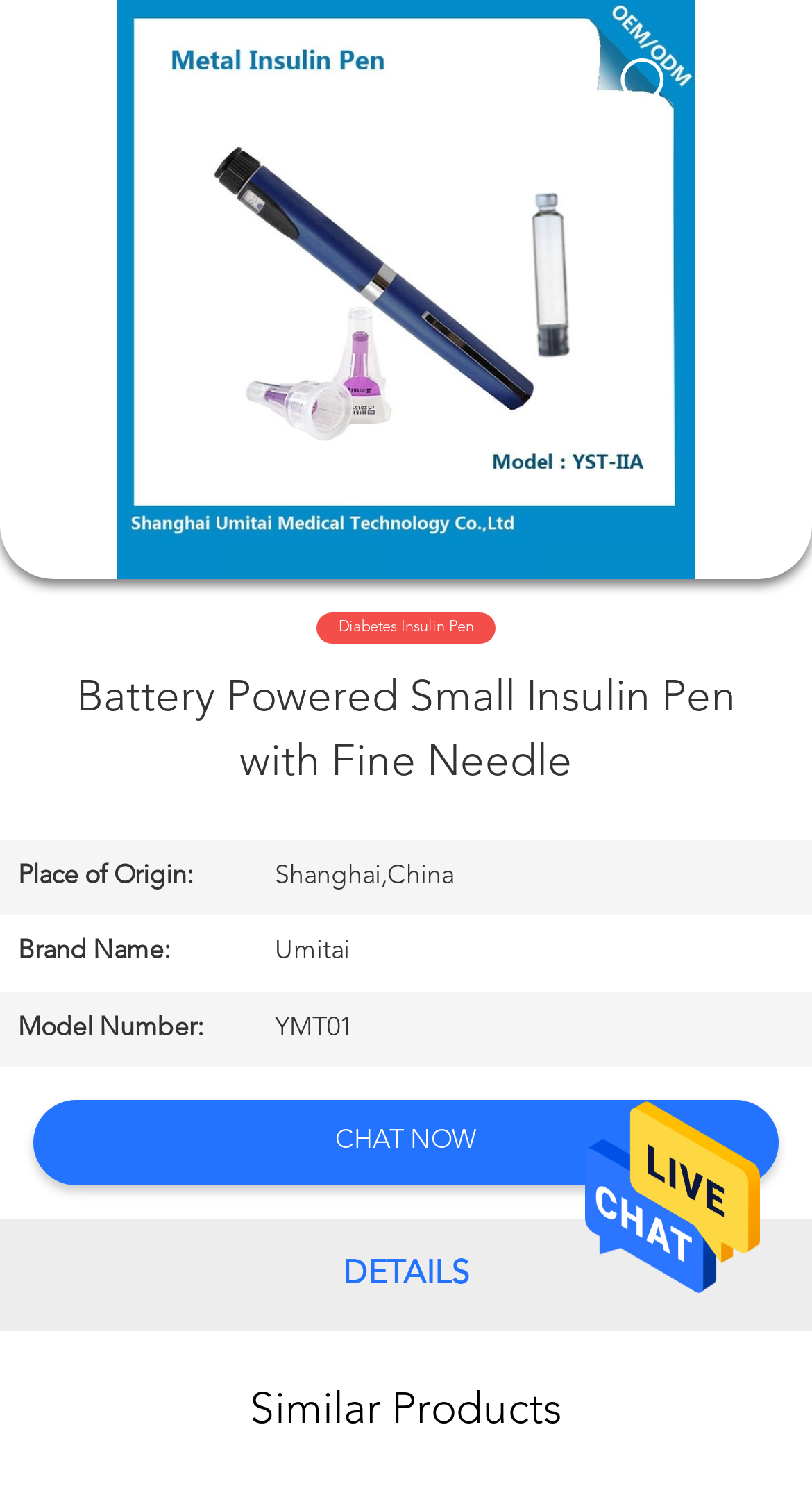Pinpoint the bounding box coordinates of the clickable area needed to execute the instruction: "check copyright information". The coordinates should be specified as four float numbers between 0 and 1, i.e., [left, top, right, bottom].

None